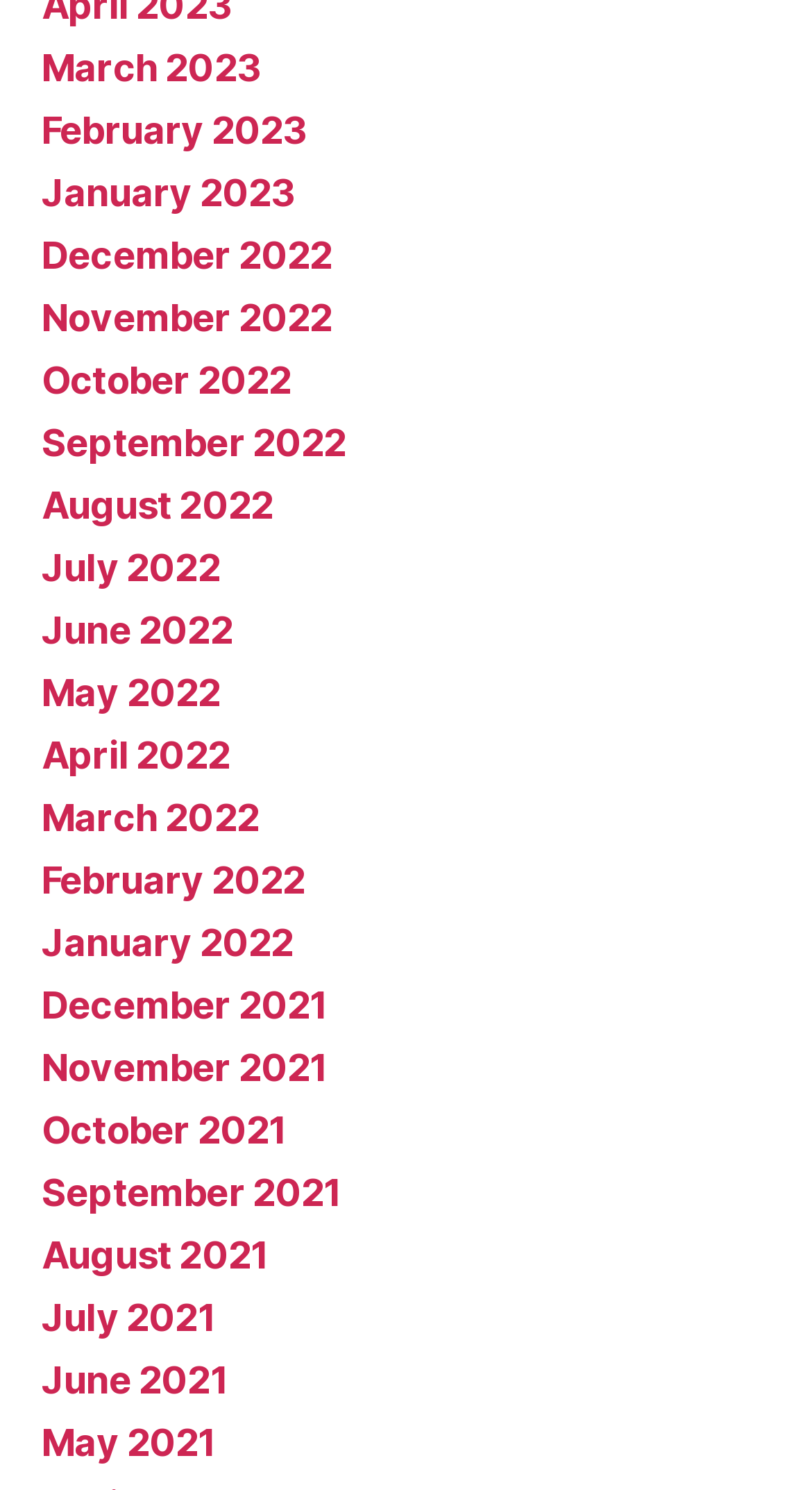Can you find the bounding box coordinates for the element to click on to achieve the instruction: "Check January 2021"?

[0.051, 0.617, 0.361, 0.647]